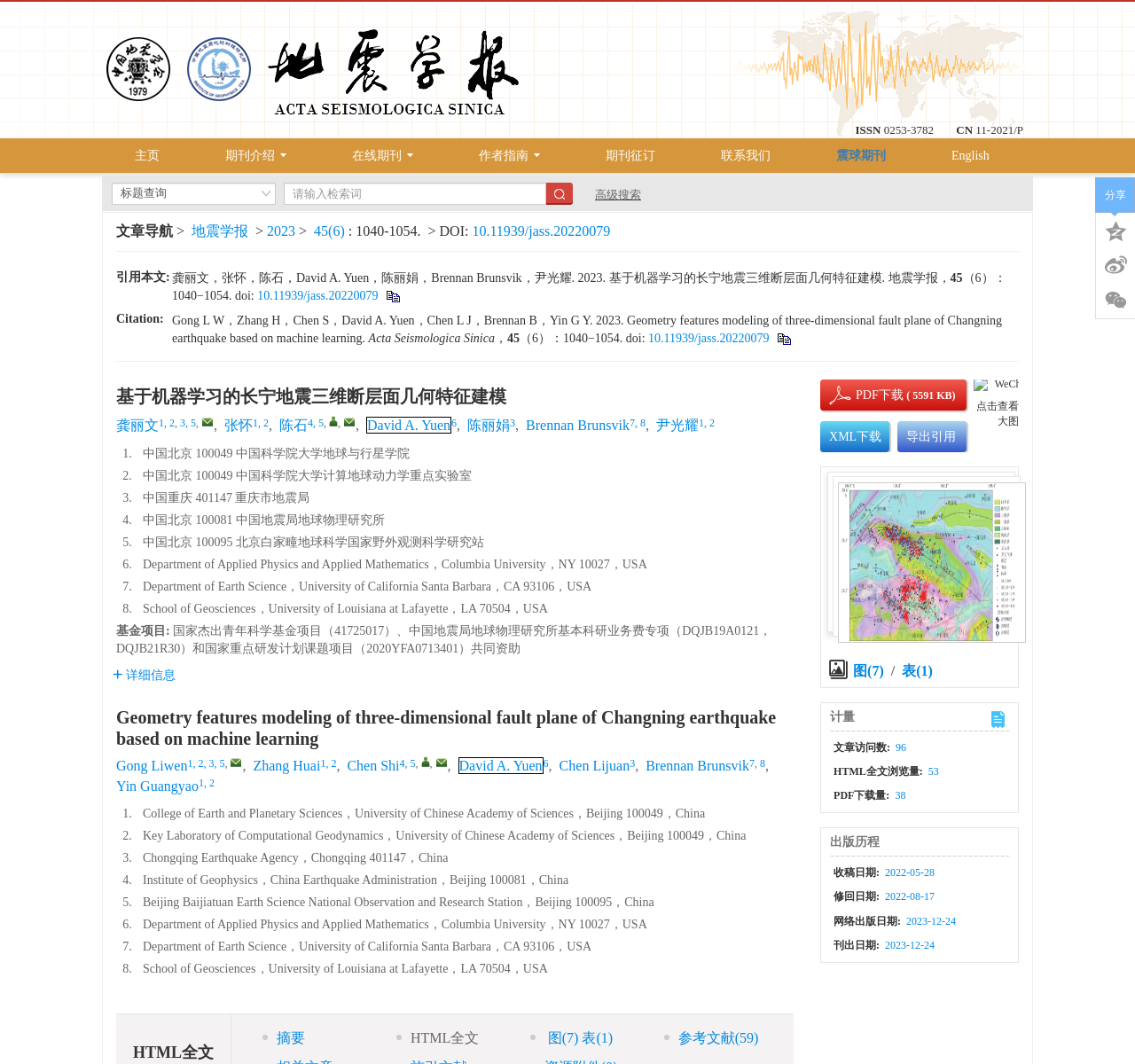How many authors are listed for the article?
Using the image as a reference, answer the question with a short word or phrase.

7